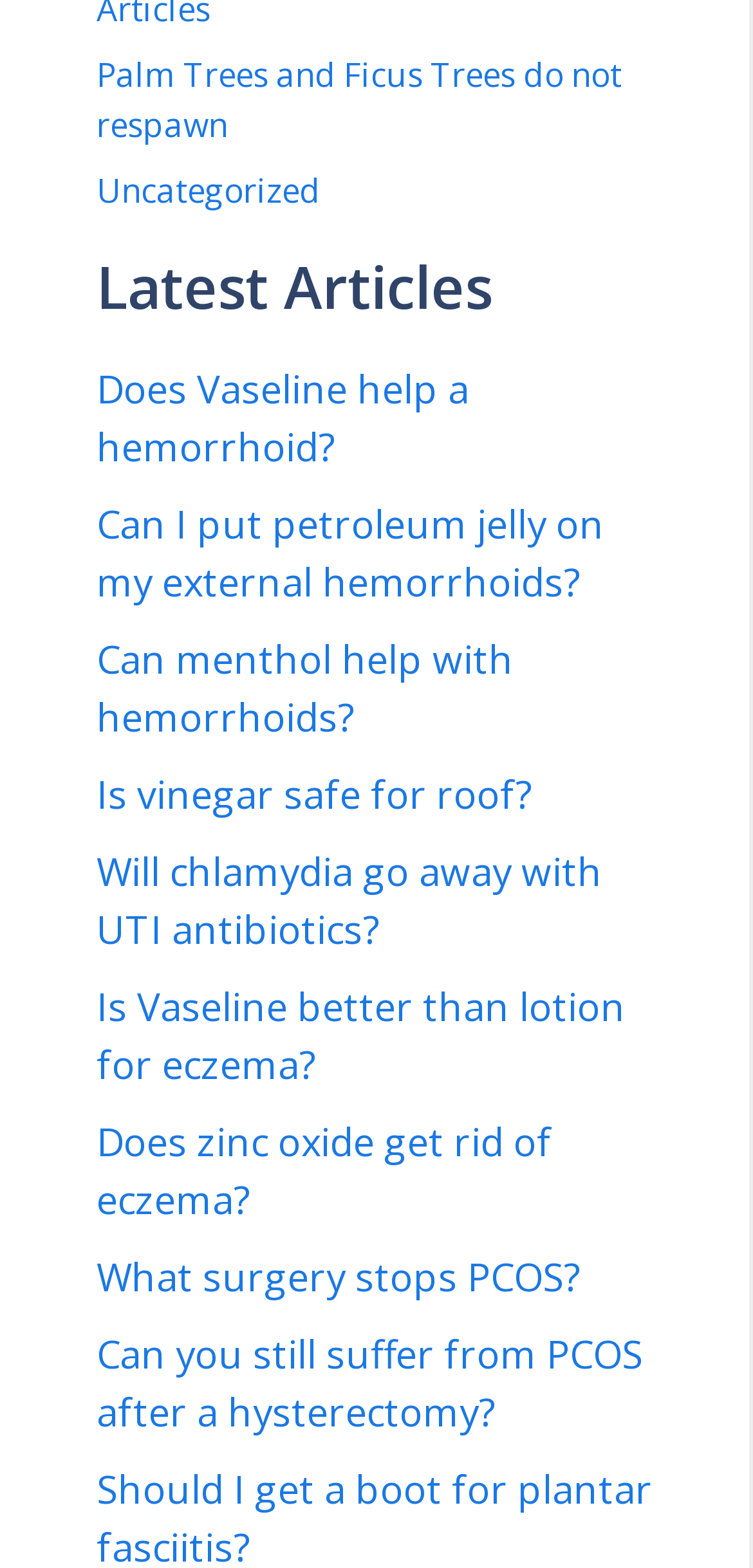Please identify the bounding box coordinates of the clickable element to fulfill the following instruction: "Learn about hemorrhoids and Vaseline". The coordinates should be four float numbers between 0 and 1, i.e., [left, top, right, bottom].

[0.128, 0.232, 0.623, 0.302]